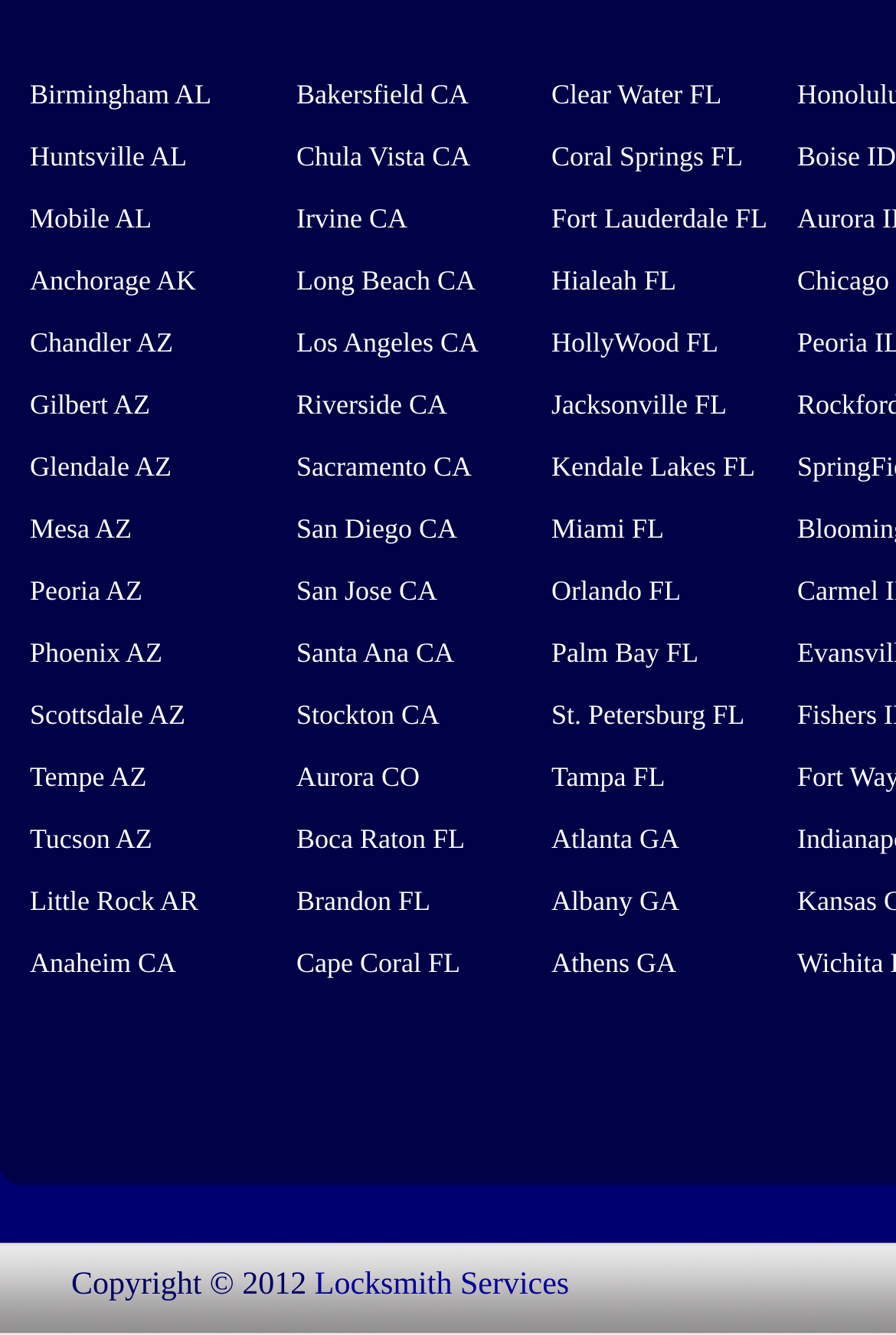Use one word or a short phrase to answer the question provided: 
What service is mentioned at the bottom of the page?

Locksmith Services